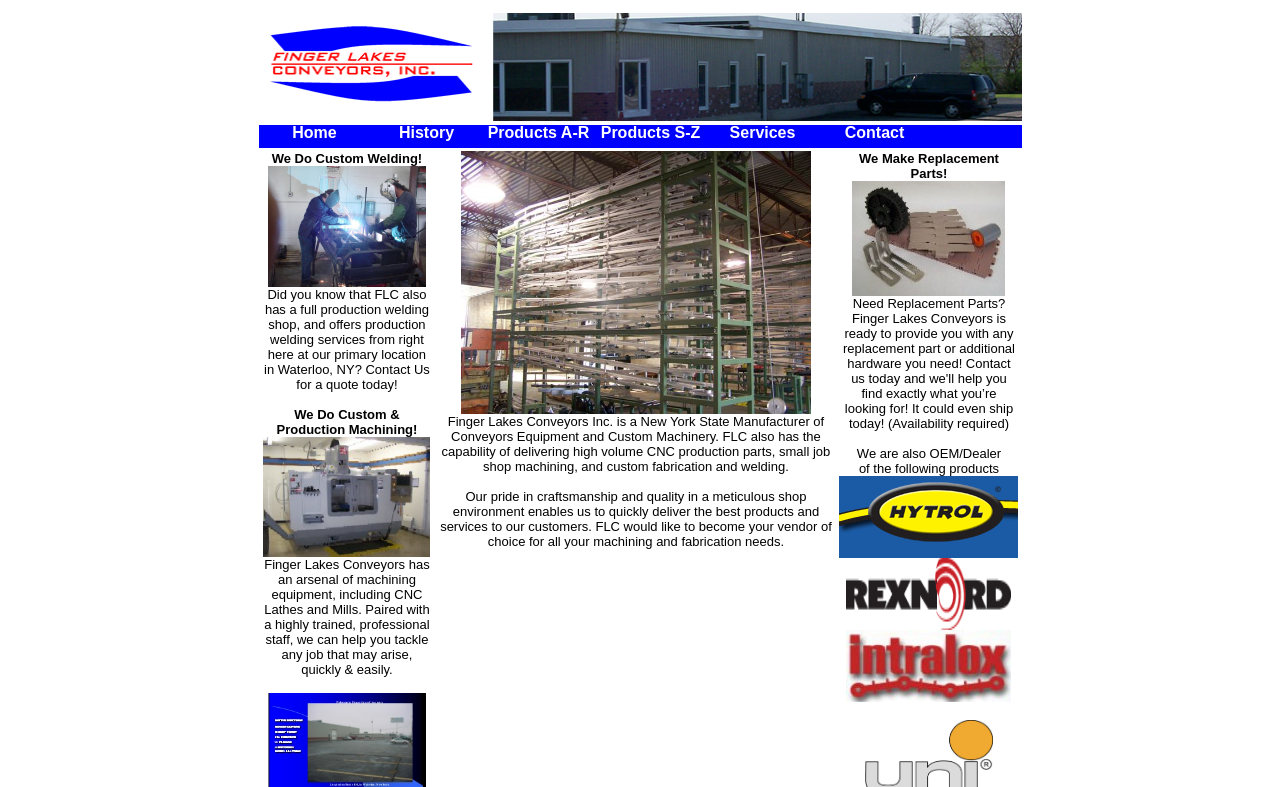What is the first product listed?
Using the information from the image, provide a comprehensive answer to the question.

The first product listed is obtained from the link 'Products A-R' which contains a list of products, and the first product in the list is 'Bi-Directional Accumulation Conveyor'.